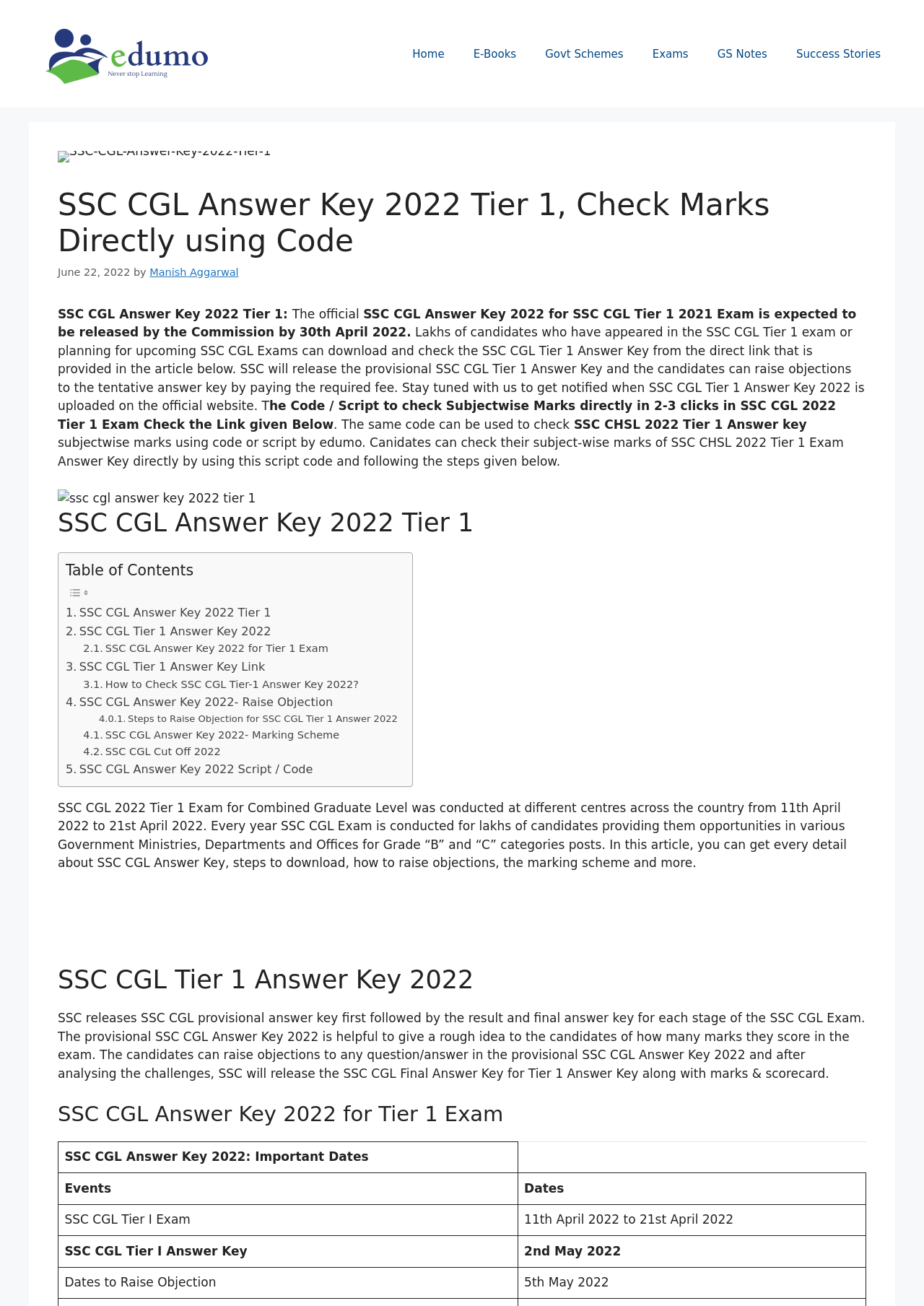What is the purpose of the provisional SSC CGL Answer Key 2022?
Using the visual information from the image, give a one-word or short-phrase answer.

To give a rough idea of marks scored